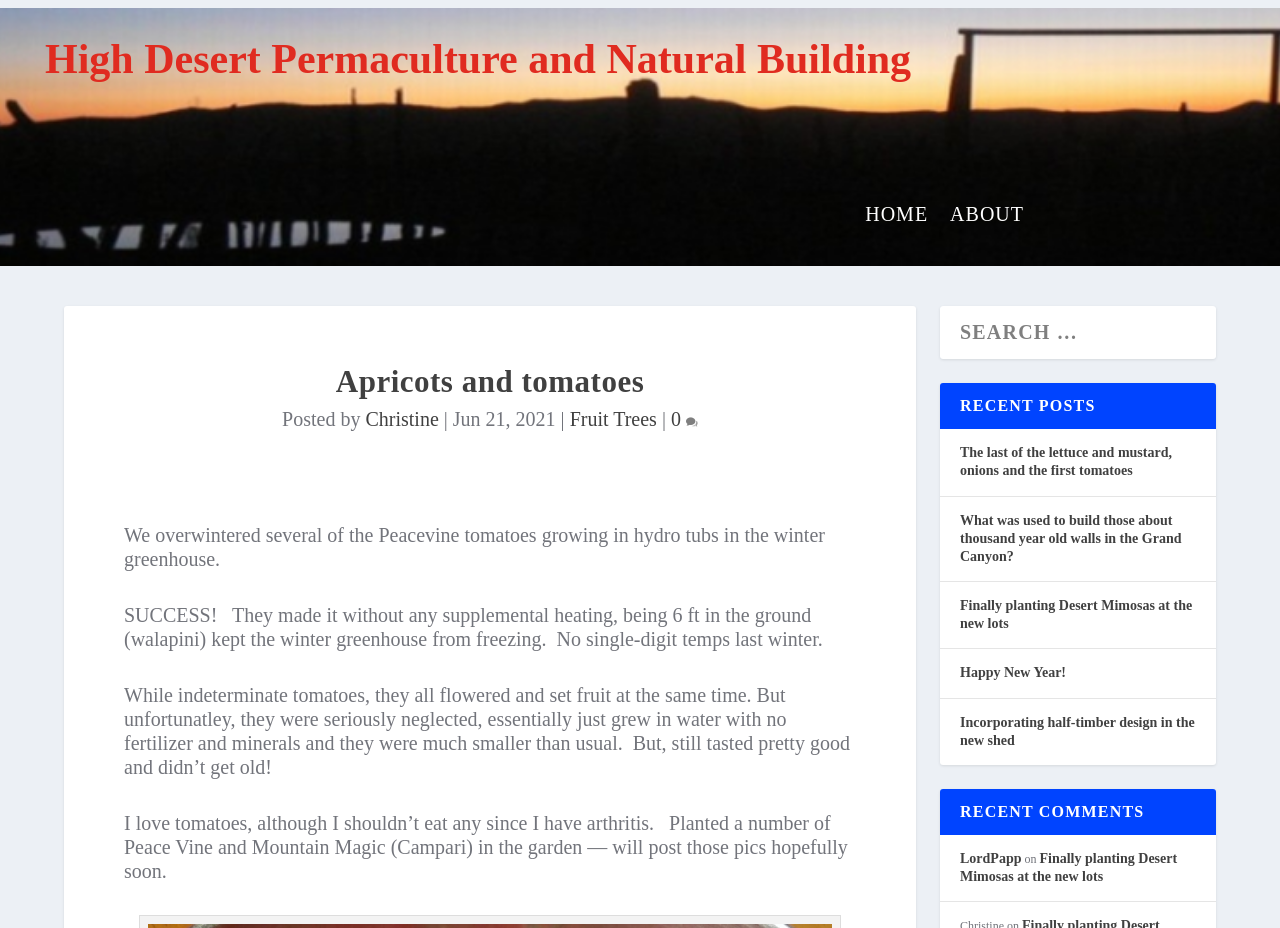Please identify the bounding box coordinates of the clickable area that will fulfill the following instruction: "check recent comments". The coordinates should be in the format of four float numbers between 0 and 1, i.e., [left, top, right, bottom].

[0.734, 0.85, 0.95, 0.9]